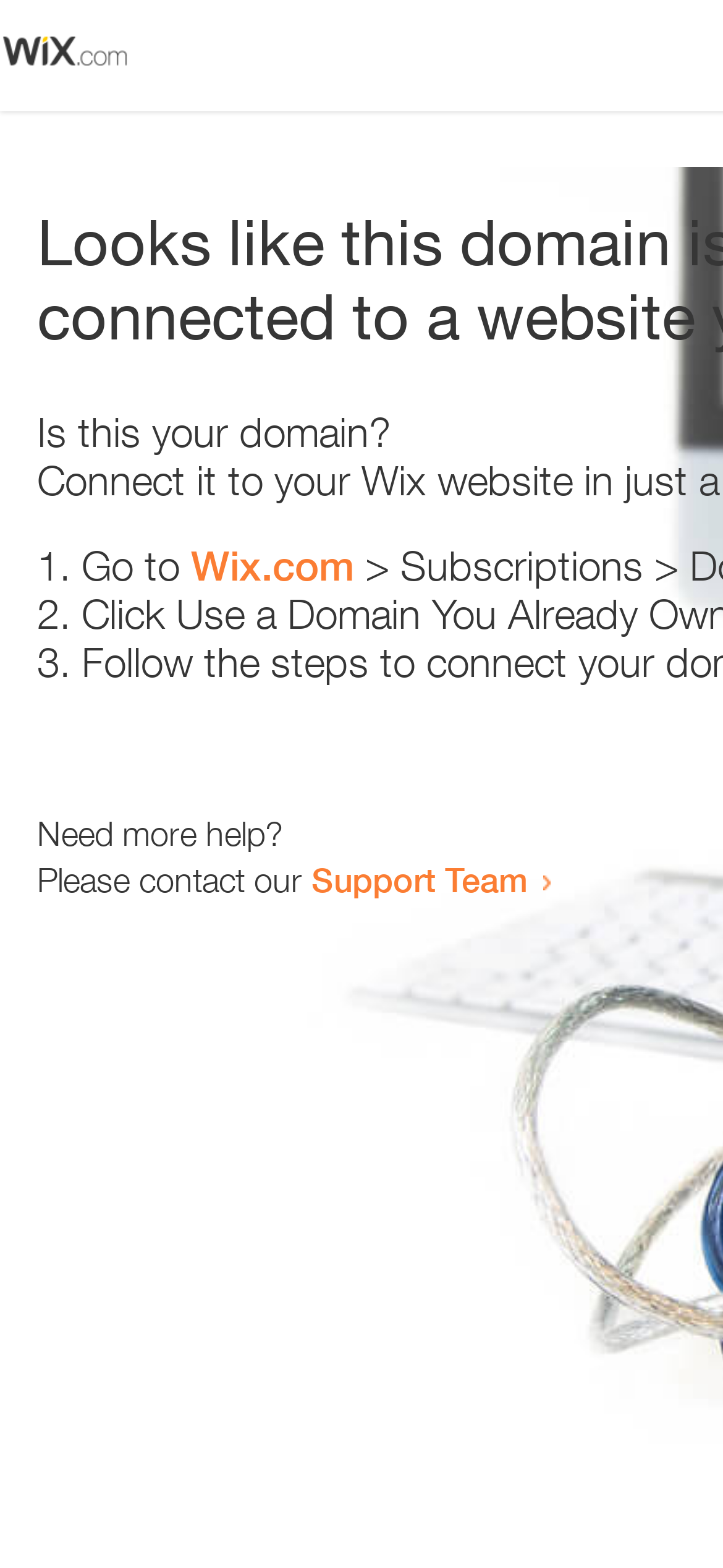What is the position of the image on the webpage? Observe the screenshot and provide a one-word or short phrase answer.

Top-left